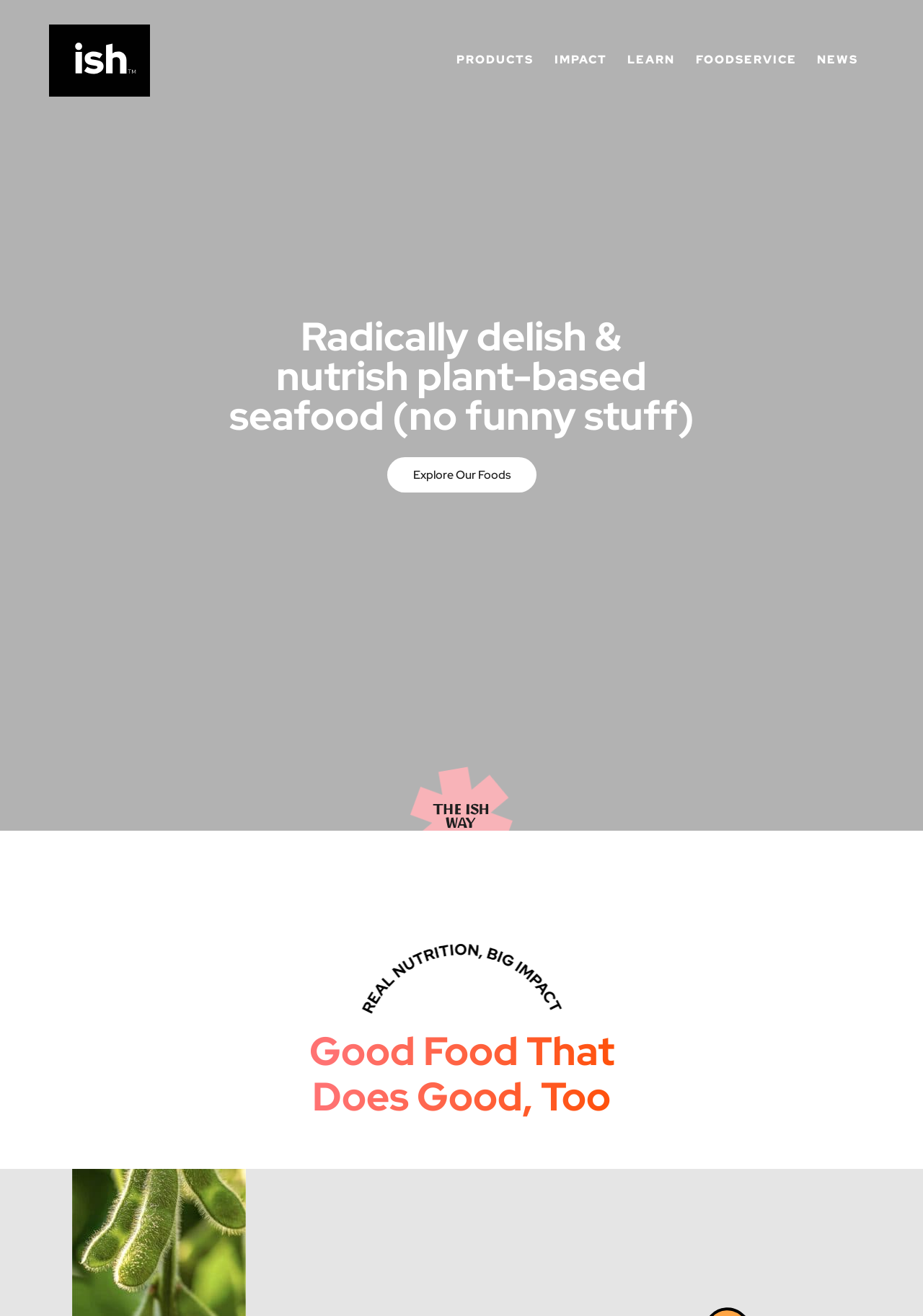Please determine and provide the text content of the webpage's heading.

Radically delish & nutrish plant-based seafood (no funny stuff)